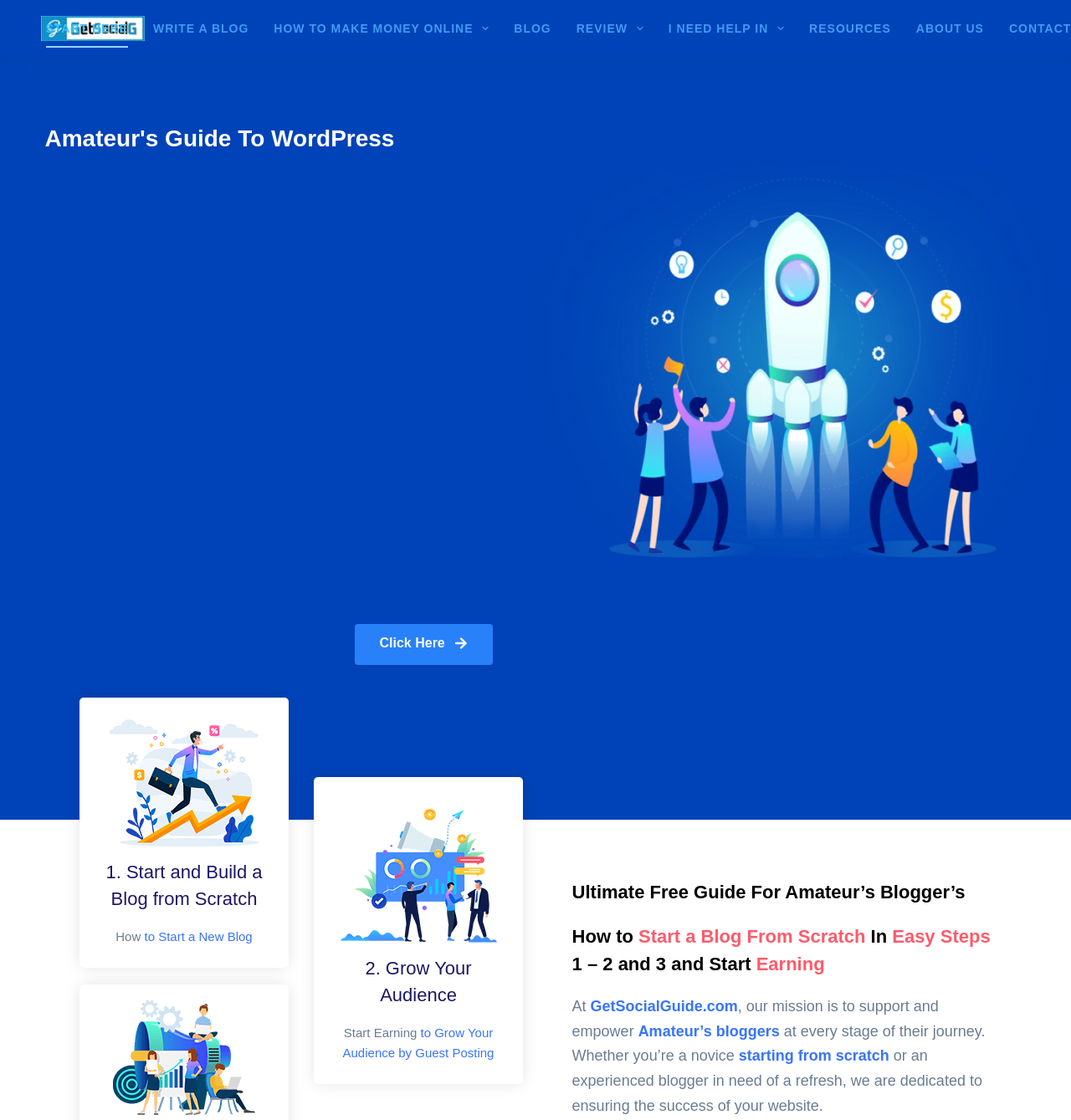What is the name of the guide?
Examine the screenshot and reply with a single word or phrase.

Amateur Bloggers Guide